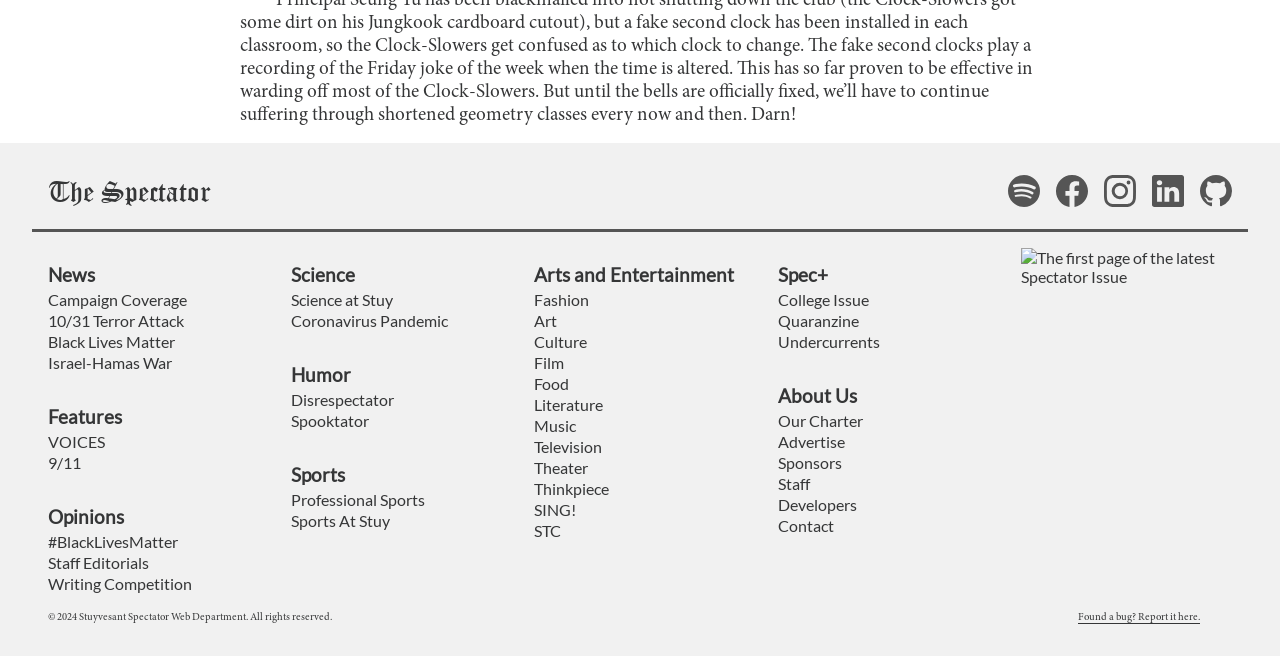Provide your answer to the question using just one word or phrase: What are the different categories of articles?

News, Features, Opinions, etc.